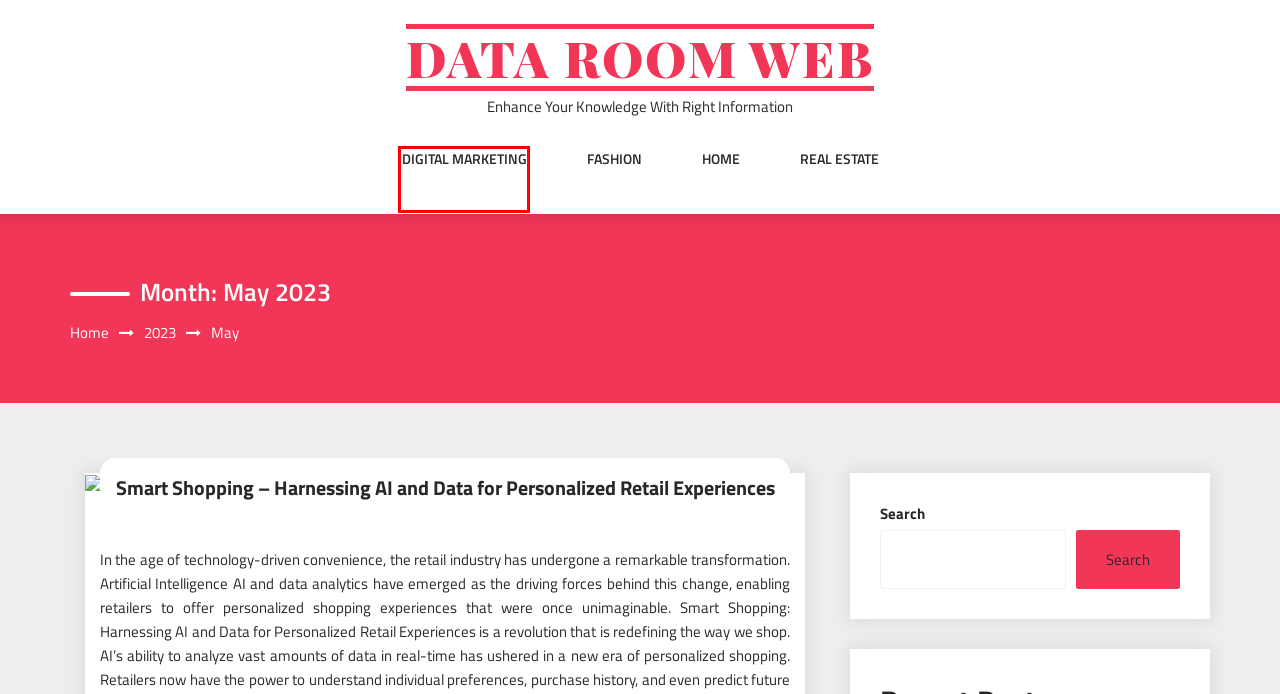You are given a screenshot of a webpage with a red rectangle bounding box. Choose the best webpage description that matches the new webpage after clicking the element in the bounding box. Here are the candidates:
A. Real estate – Data Room Web
B. Data Room Web – Enhance Your Knowledge With Right Information
C. Home Sweet Home – Find the Perfect Property that Fits Your Lifestyle – Data Room Web
D. October 2023 – Data Room Web
E. Digital Marketing – Data Room Web
F. August 2023 – Data Room Web
G. Smart Shopping – Harnessing AI and Data for Personalized Retail Experiences – Data Room Web
H. Fashion – Data Room Web

E